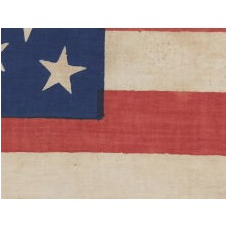What is unique about this flag's design?
Based on the visual details in the image, please answer the question thoroughly.

The caption notes that this flag is distinguished by its unique inclusion of names associated with coattail candidates, namely Thomas Stockton and John Wallace Houston, who are represented in the stripes.